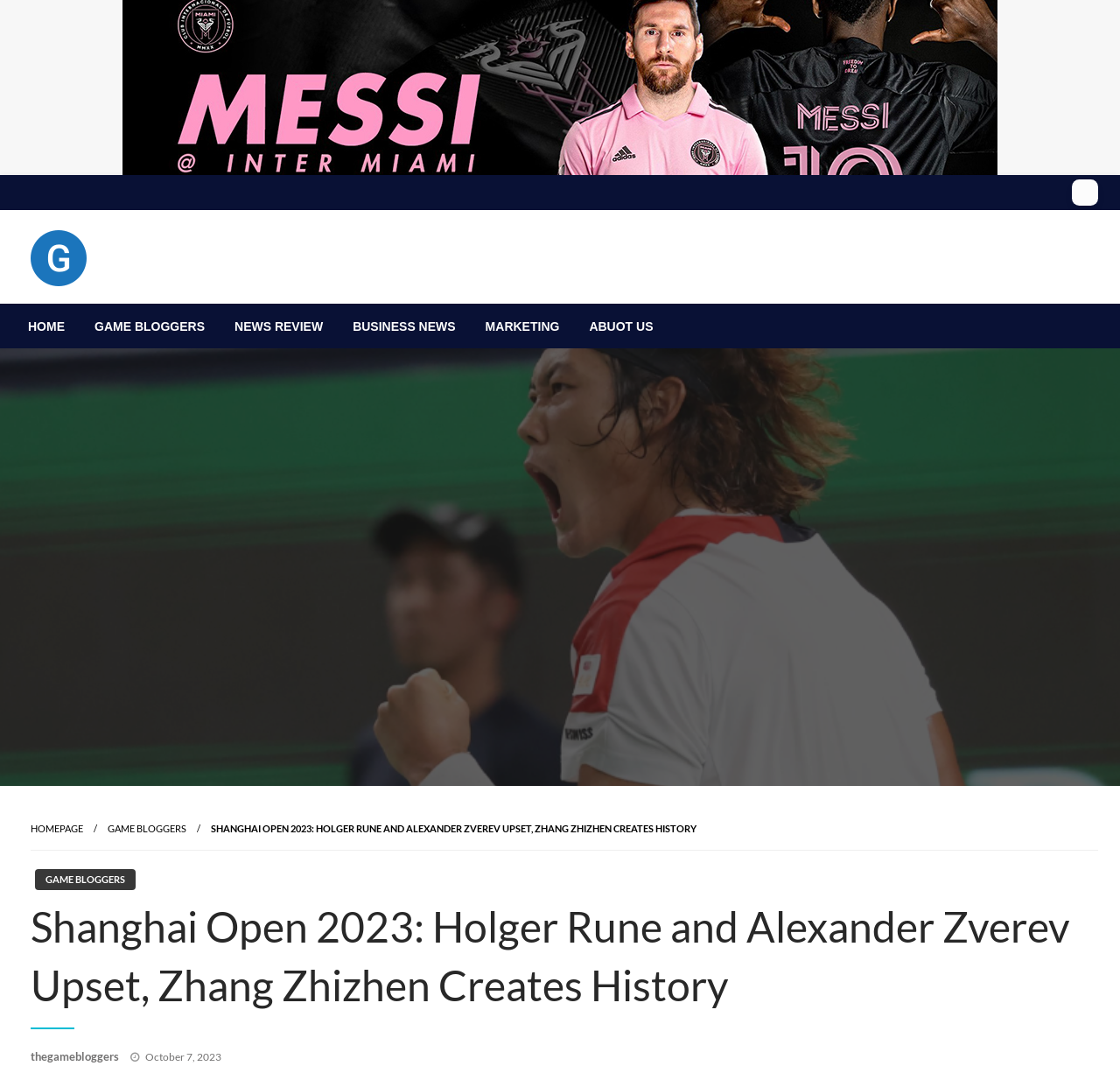Pinpoint the bounding box coordinates of the element you need to click to execute the following instruction: "Check the latest post". The bounding box should be represented by four float numbers between 0 and 1, in the format [left, top, right, bottom].

[0.027, 0.767, 0.074, 0.777]